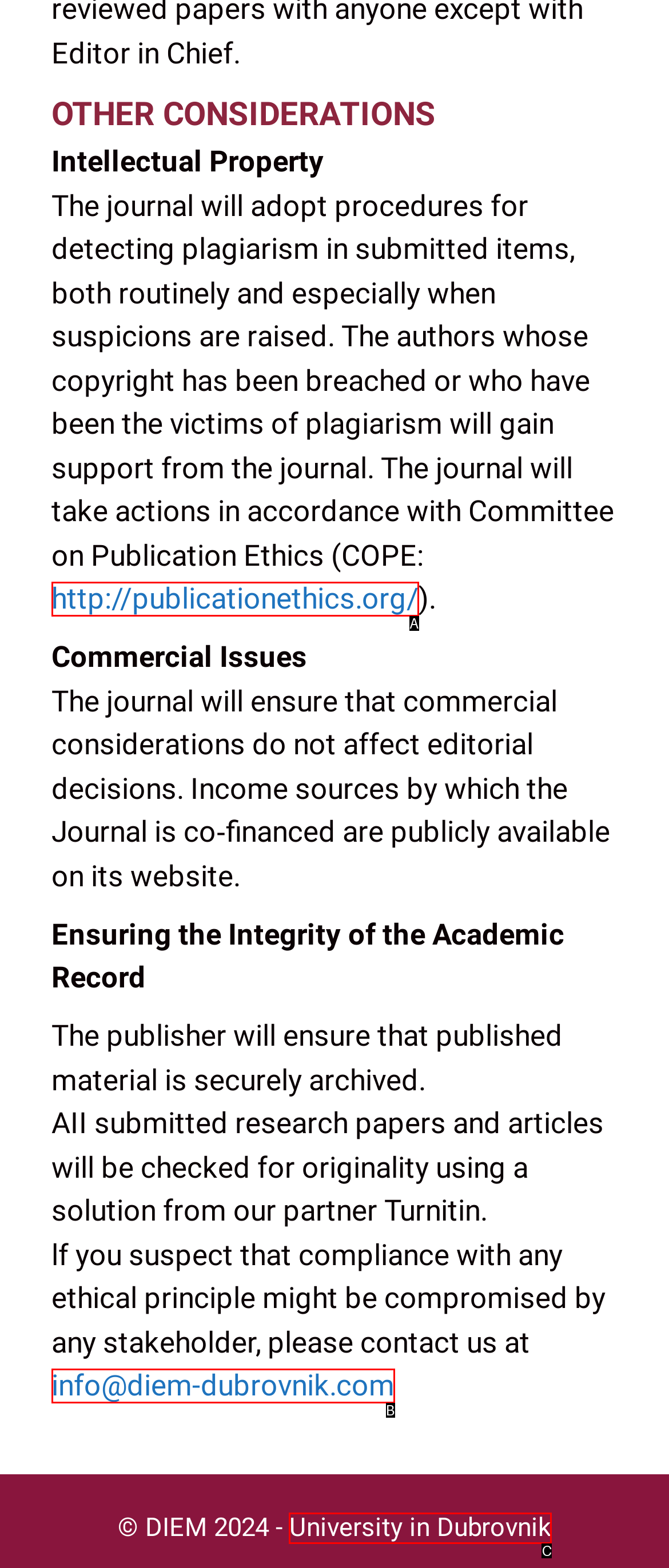Identify the HTML element that corresponds to the description: University in Dubrovnik Provide the letter of the matching option directly from the choices.

C